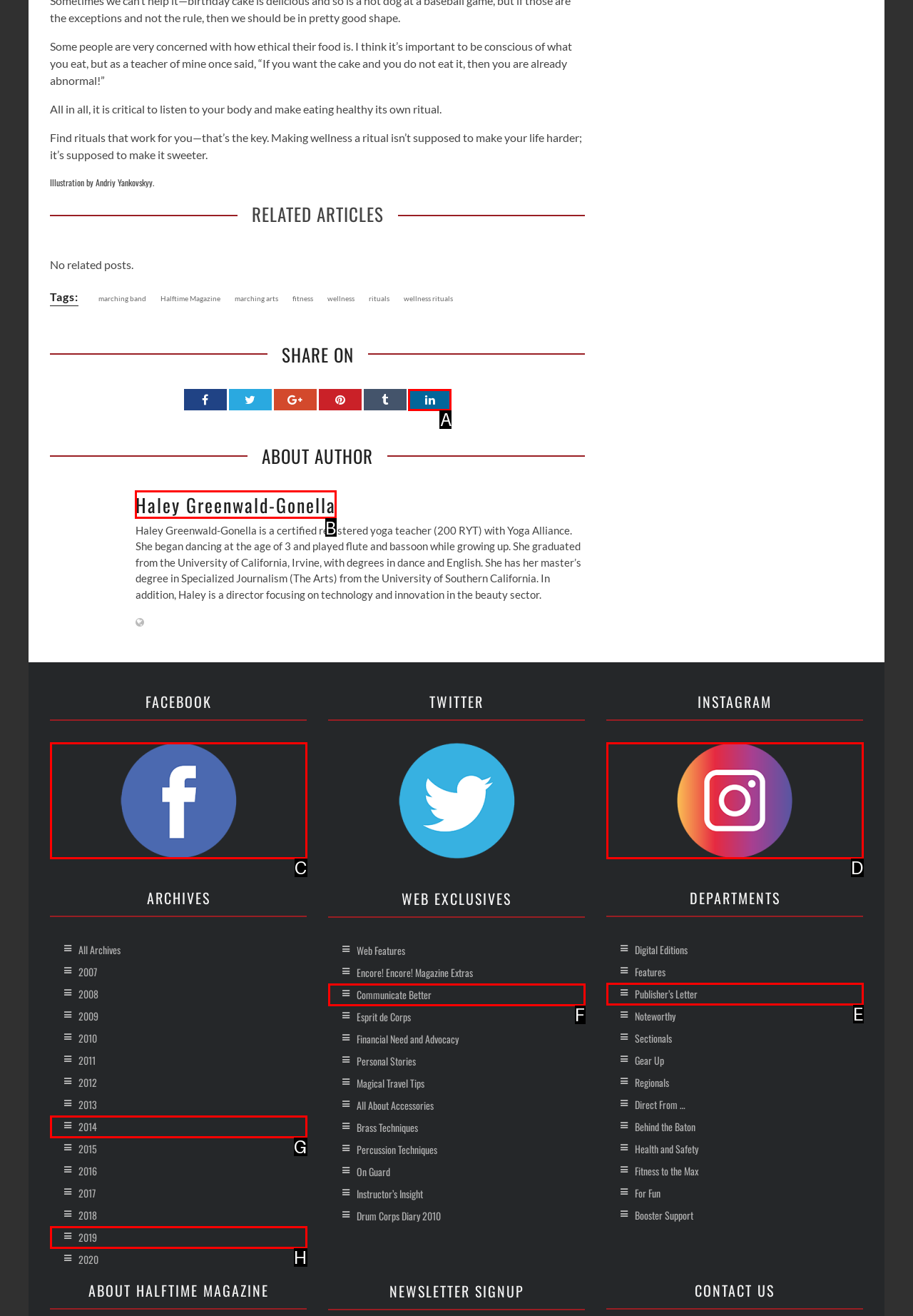Select the HTML element that needs to be clicked to perform the task: Read more about the author. Reply with the letter of the chosen option.

B